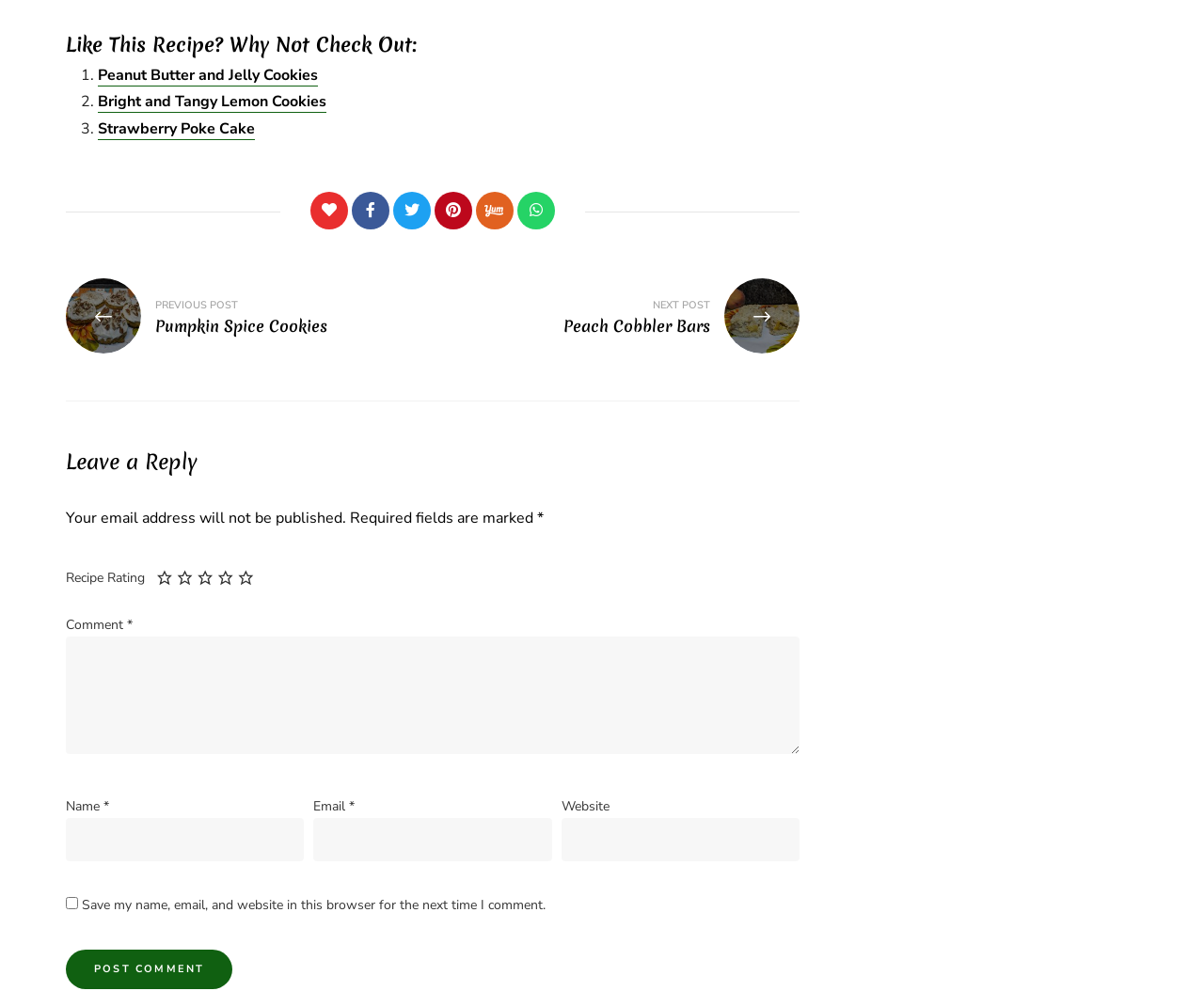Please locate the bounding box coordinates of the element that needs to be clicked to achieve the following instruction: "Click on the 'Post Comment' button". The coordinates should be four float numbers between 0 and 1, i.e., [left, top, right, bottom].

[0.055, 0.958, 0.193, 0.998]